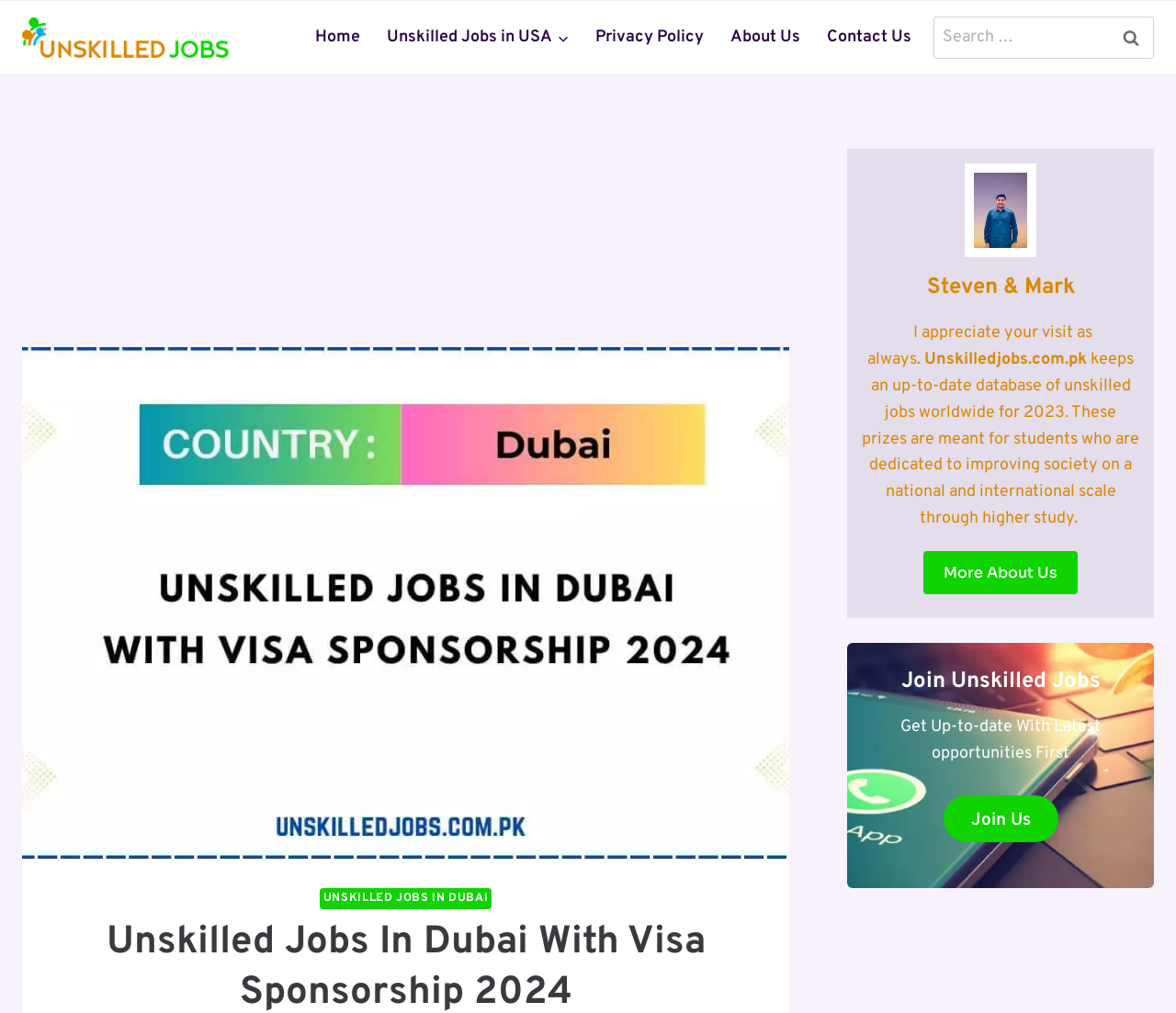Predict the bounding box for the UI component with the following description: "alt="Unskilled Jobs"".

[0.019, 0.017, 0.198, 0.057]